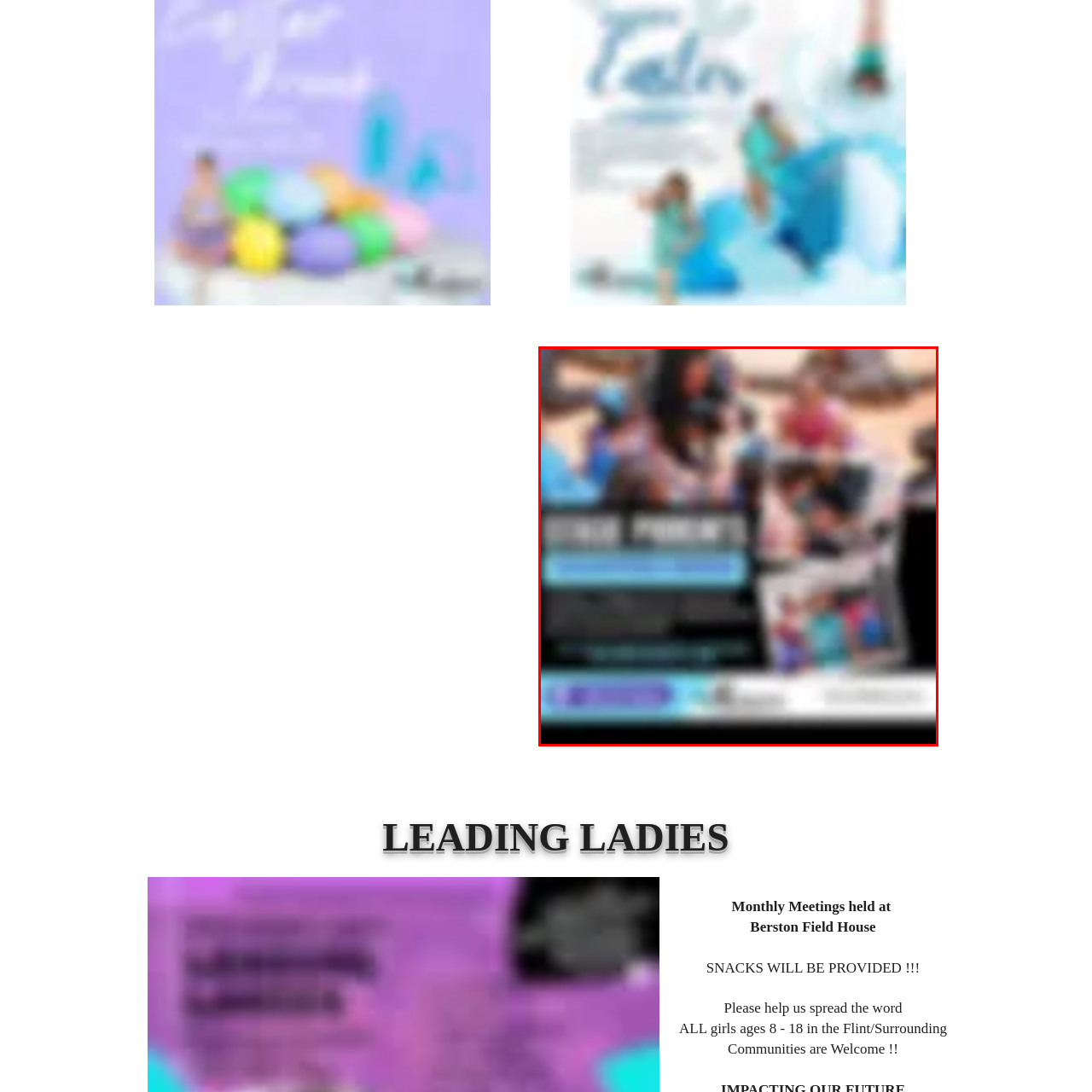What is depicted in the background of the image?
Focus on the section of the image inside the red bounding box and offer an in-depth answer to the question, utilizing the information visible in the image.

The backdrop of the image features a collage of colorful photographs showcasing enthusiastic interactions between parents and children, reflecting the spirit of collaboration and support in the community.